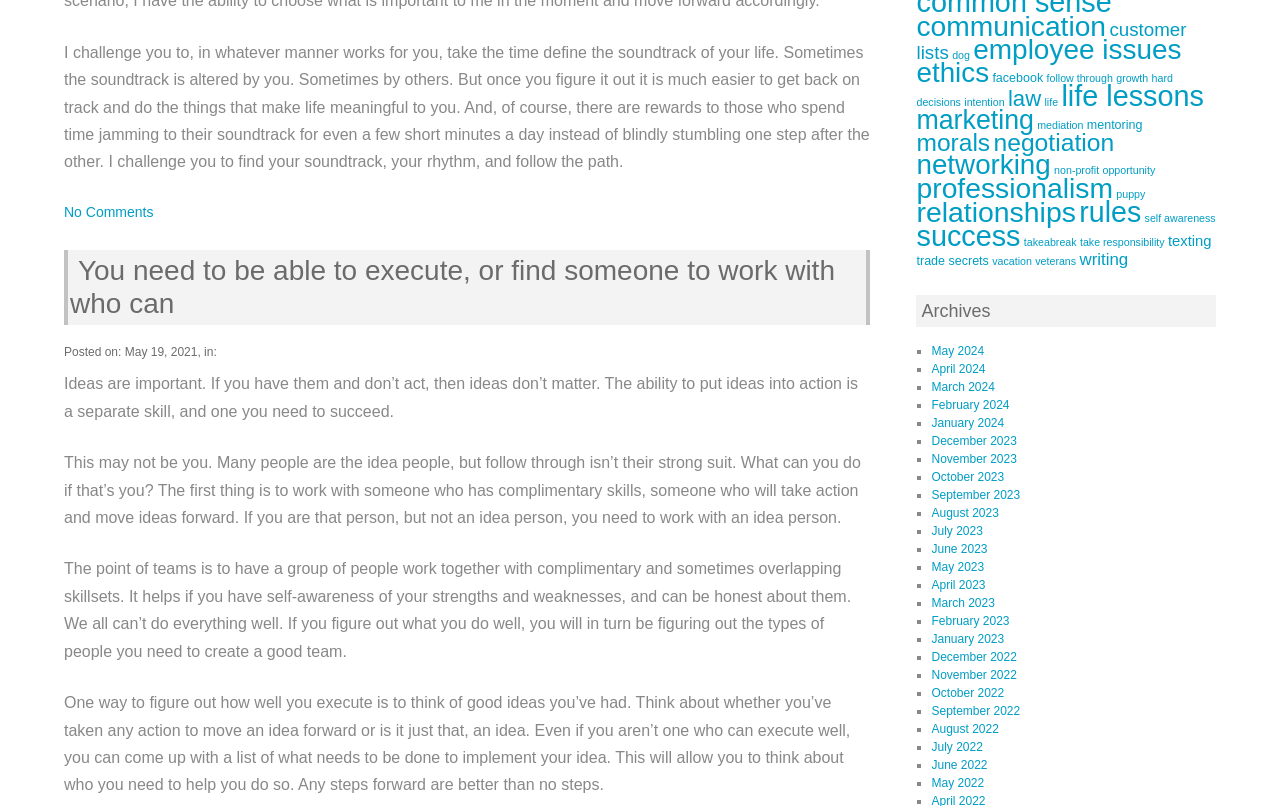What is the date of the article?
Please look at the screenshot and answer using one word or phrase.

May 19, 2021